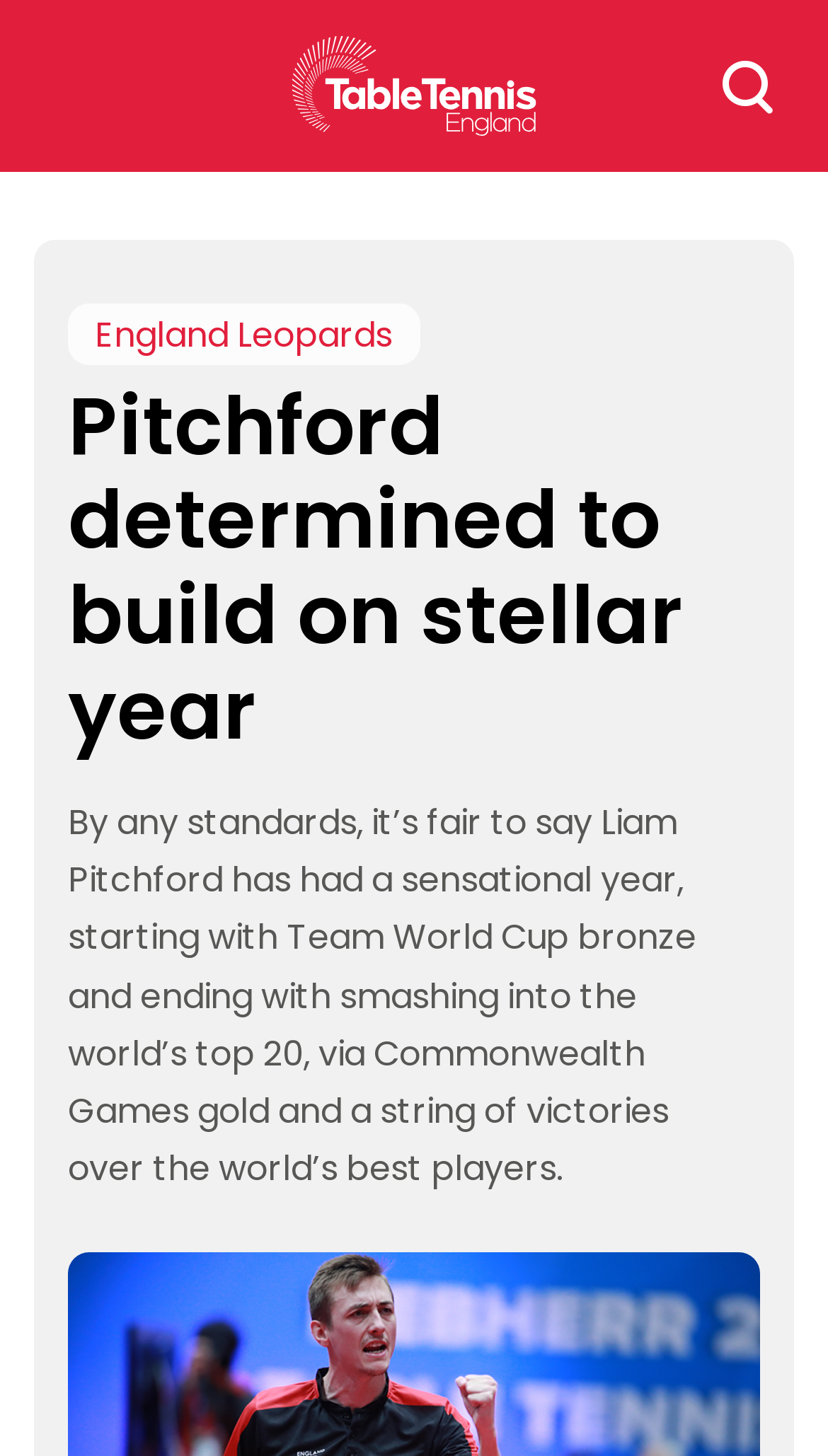What is the position of the image on the webpage?
Answer the question with a thorough and detailed explanation.

The image has a bounding box coordinate of [0.353, 0.025, 0.647, 0.093], which indicates that it is located at the top center of the webpage.